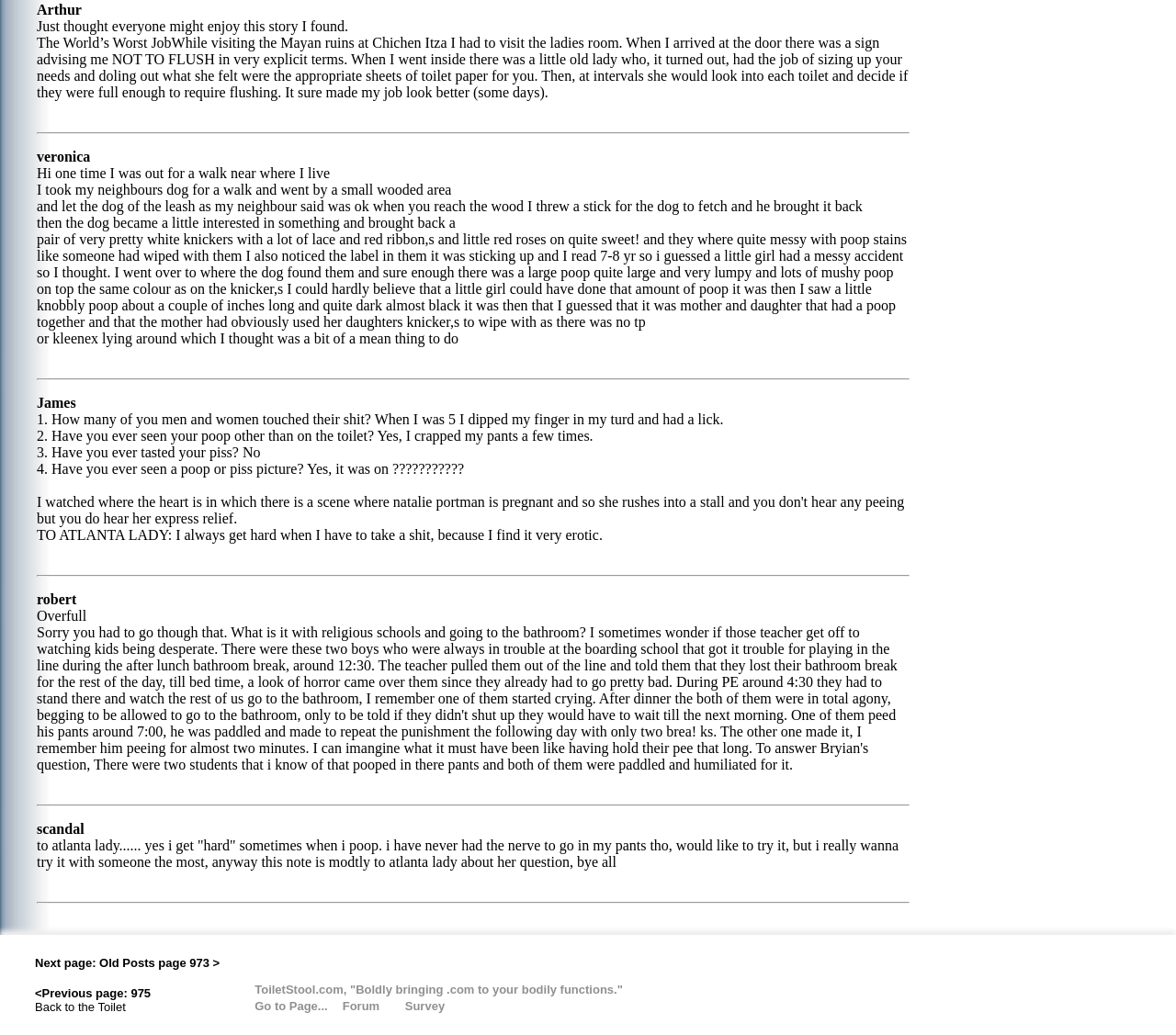From the element description Go to Page..., predict the bounding box coordinates of the UI element. The coordinates must be specified in the format (top-left x, top-left y, bottom-right x, bottom-right y) and should be within the 0 to 1 range.

[0.195, 0.963, 0.279, 0.978]